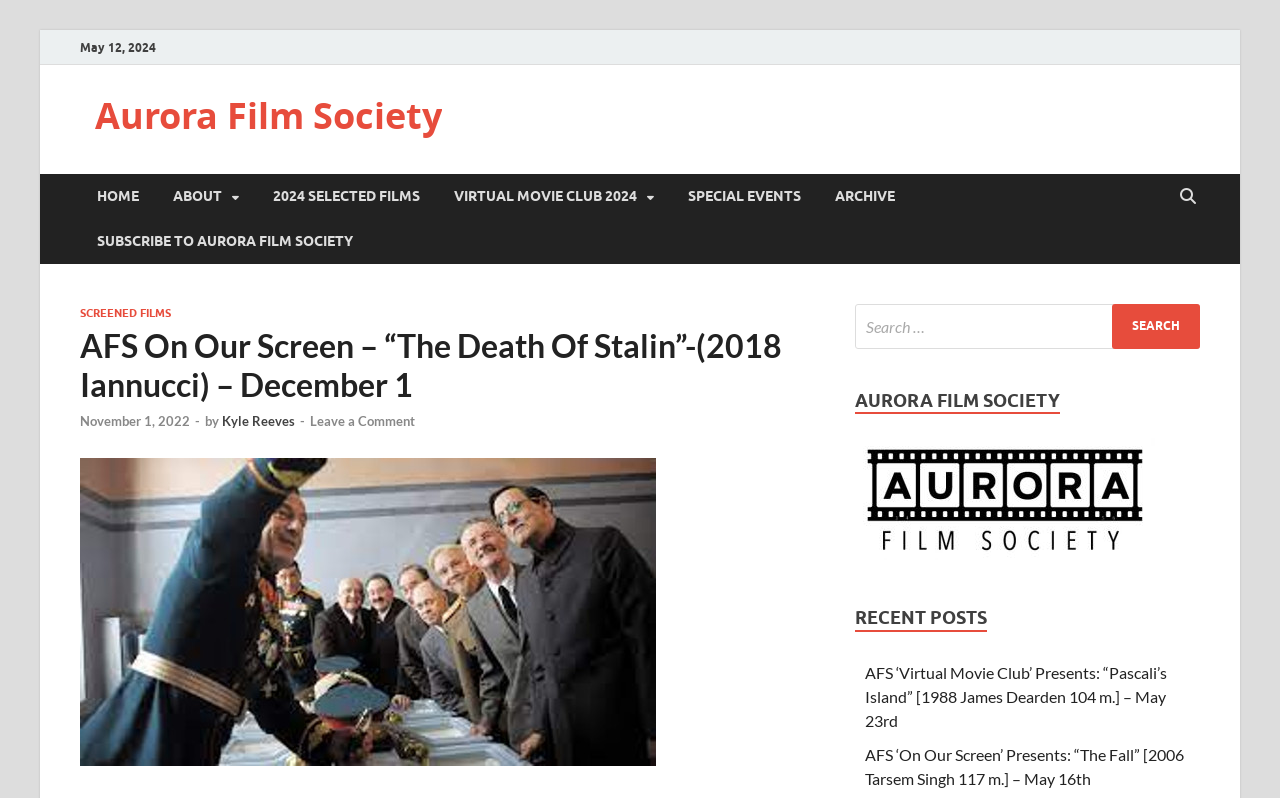Can you give a comprehensive explanation to the question given the content of the image?
What is the date of the article about the film?

I looked at the link 'November 1, 2022' and found that it is the date of the article about the film.